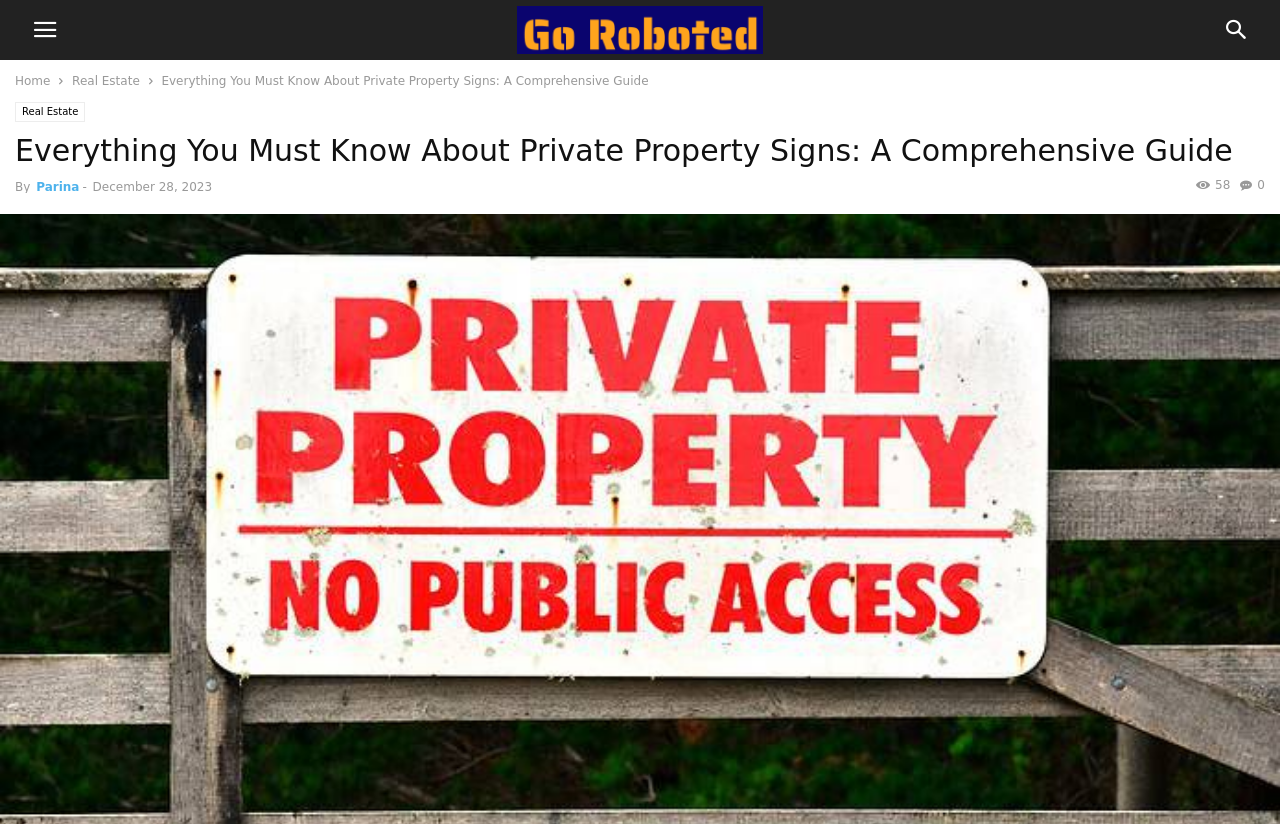Generate the main heading text from the webpage.

Everything You Must Know About Private Property Signs: A Comprehensive Guide